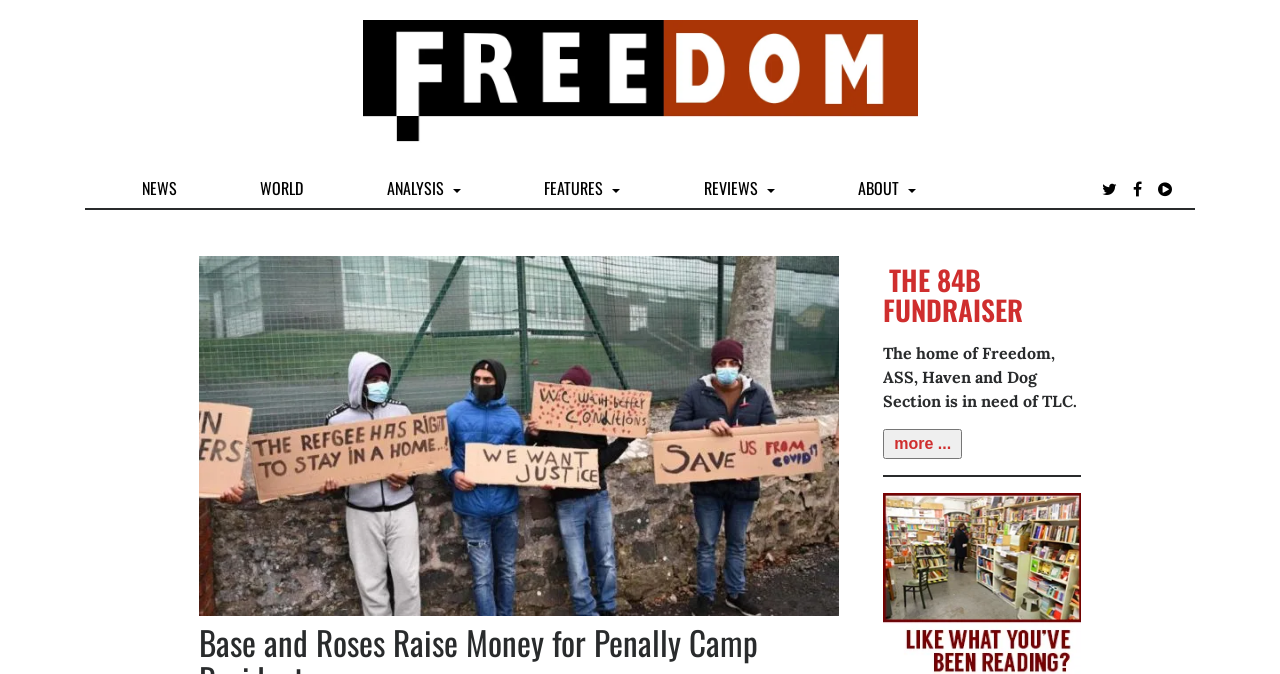How many main categories are listed at the top of the webpage?
Look at the image and answer the question with a single word or phrase.

6